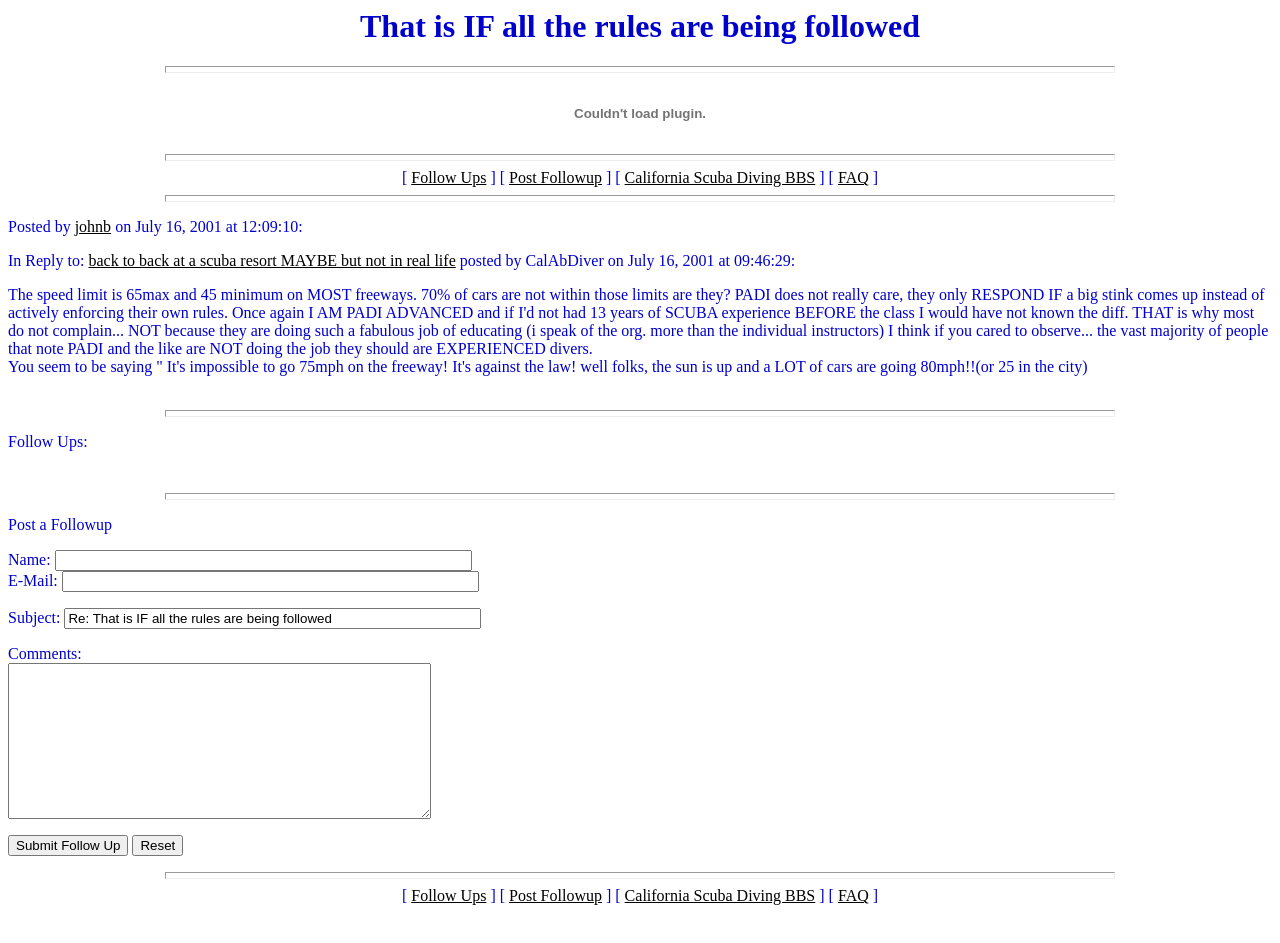Refer to the image and provide an in-depth answer to the question: 
What is the date of the original post?

The date of the original post is 'July 16, 2001 at 12:09:10' as indicated by the static text next to 'Posted by'.